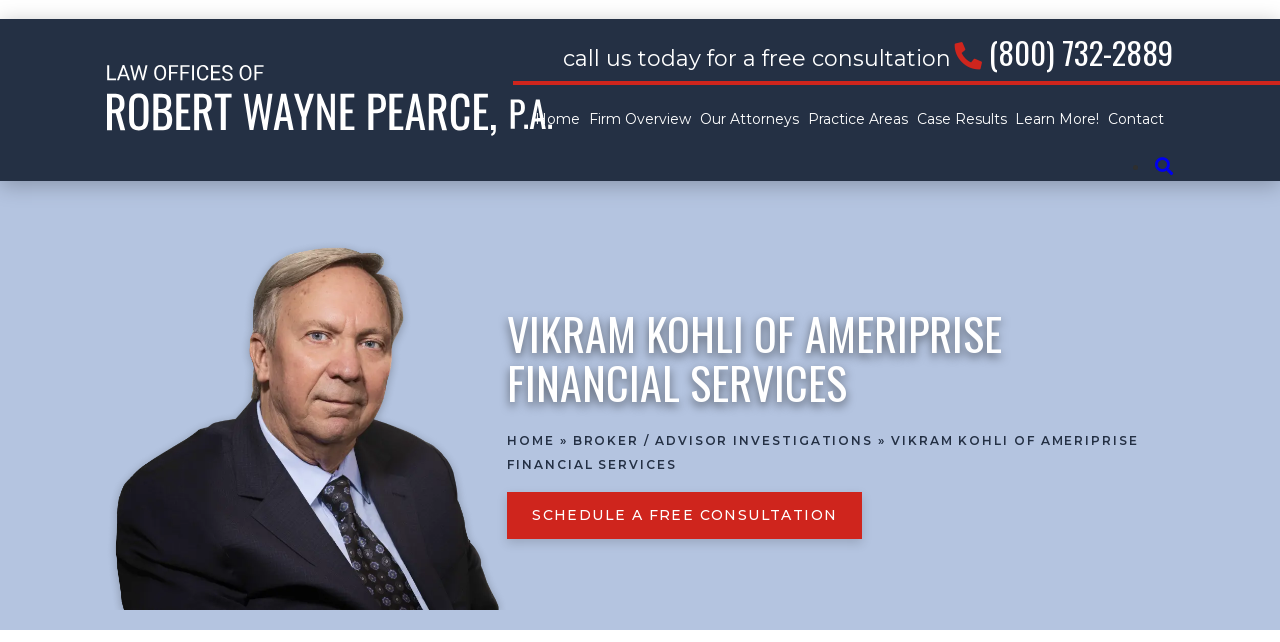Generate a comprehensive description of the contents of the webpage.

The webpage is about the Law Offices of Robert Wayne Pearce, which helps investors who have lost money due to stockbroker misconduct, specifically with Vikram Kohli of Ameriprise Financial Services. 

At the top left corner, there is a logo of the Law Offices of Robert Wayne Pearce, accompanied by a link to the logo. Below the logo, there is a language selection option, indicating that the website is available in English. 

To the right of the logo, there is a table layout with a call-to-action phrase "call us today for a free consultation" and a phone number "(800) 732-2889" that can be clicked to initiate a call. 

Below this section, there is a navigation menu with links to various pages, including "Home", "Firm Overview", "Our Attorneys", "Practice Areas", "Case Results", "Learn More!", and "Contact". 

On the left side of the page, there is an image of Robert Wayne Pearce, and below it, a heading that reads "VIKRAM KOHLI OF AMERIPRISE FINANCIAL SERVICES". 

Under the heading, there is a breadcrumb navigation section that shows the current page's location within the website's hierarchy, with links to "HOME" and "BROKER / ADVISOR INVESTIGATIONS". 

Finally, at the bottom of the page, there is a call-to-action link "SCHEDULE A FREE CONSULTATION" that encourages visitors to take action.